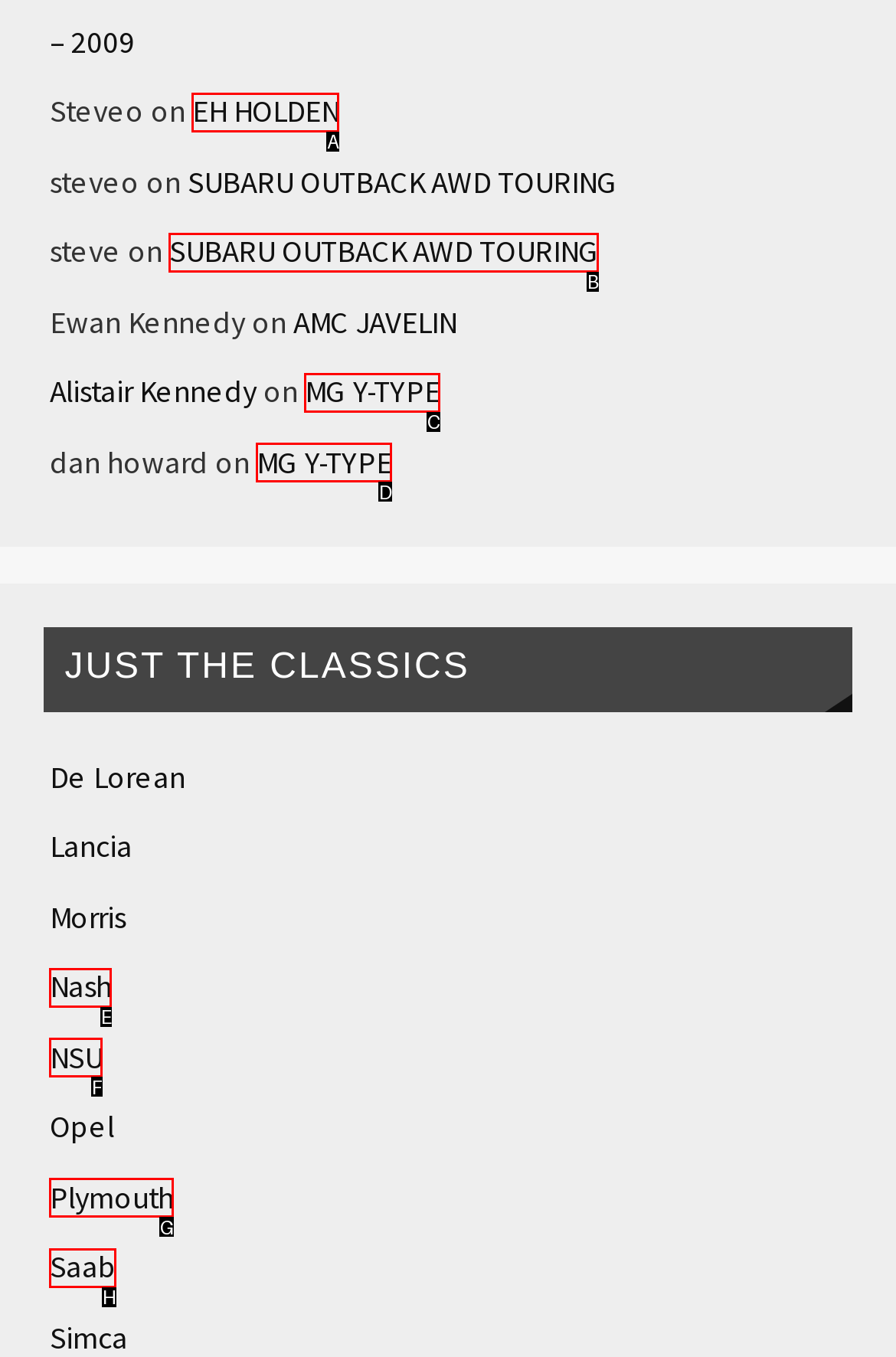Identify which HTML element matches the description: SUBARU OUTBACK AWD TOURING. Answer with the correct option's letter.

B